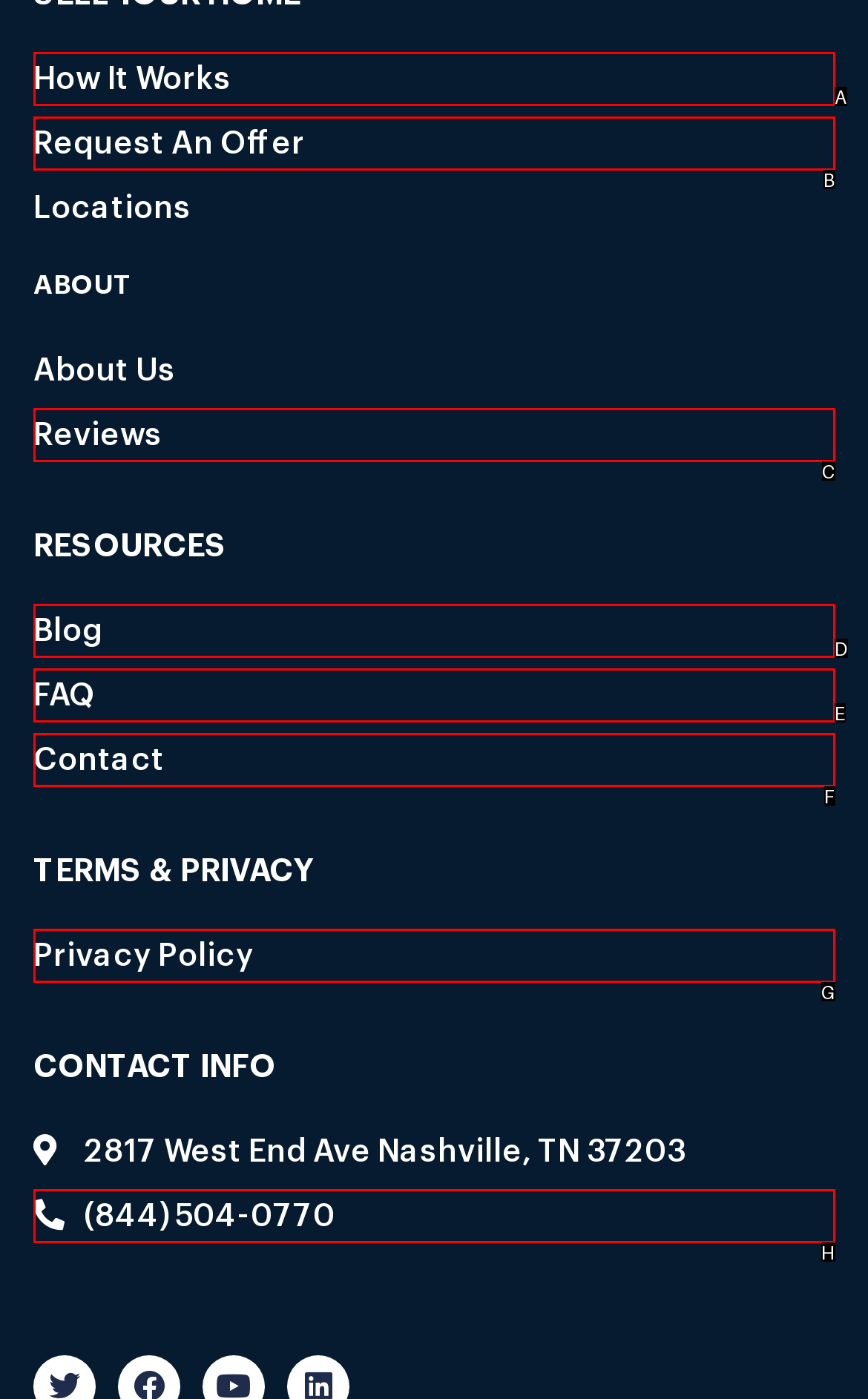Identify which HTML element matches the description: Reviews. Answer with the correct option's letter.

C